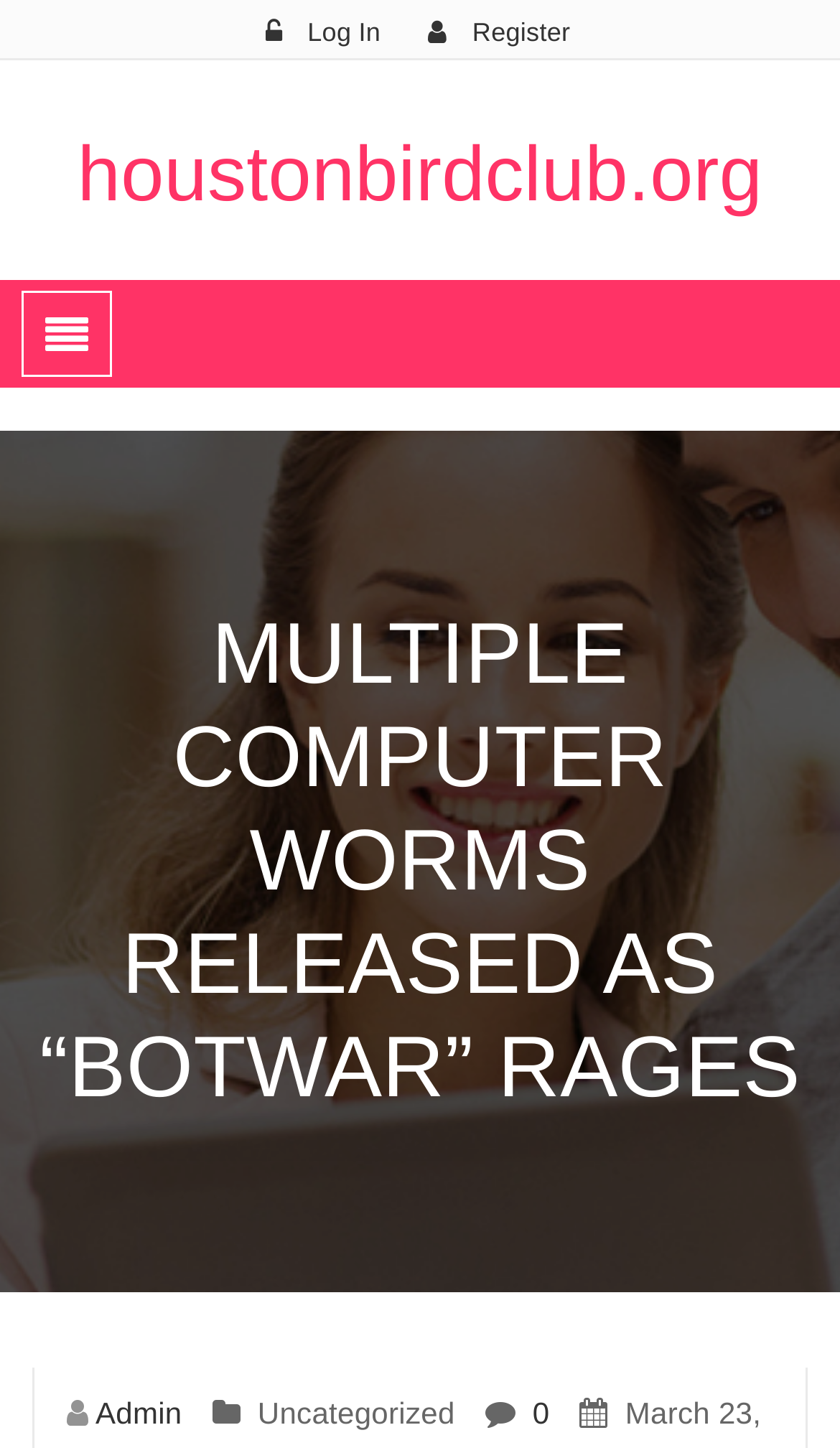Provide your answer in a single word or phrase: 
What is the website's name?

houstonbirdclub.org